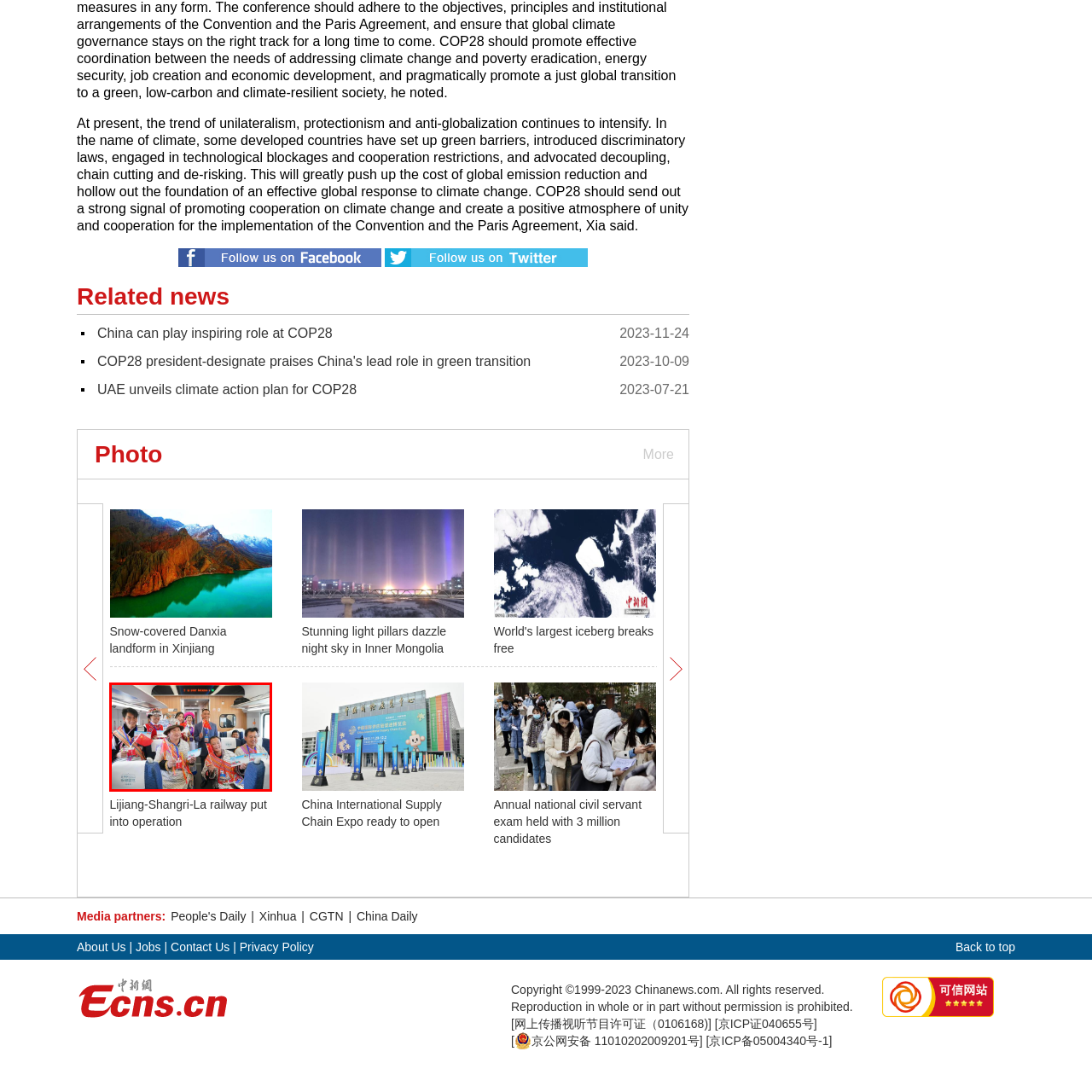Deliver a detailed account of the image that lies within the red box.

In the image, a diverse group of individuals celebrates inside a modern train compartment. They are dressed in traditional attire, showcasing colorful patterns and accessories that represent their cultural heritage. Many members of the group are holding small Chinese flags and smiling widely, embodying a spirit of joy and camaraderie. The train's contemporary interior contrasts with their traditional outfits, highlighting the blend of modernity and cultural traditions. This gathering seems to mark a celebratory moment, possibly related to the opening of a new railway line, such as the Lijiang-Shangri-La railway, which aims to promote connectivity and cultural exchange. The overall ambiance is one of unity and festive spirit as they come together in this vibrant setting.